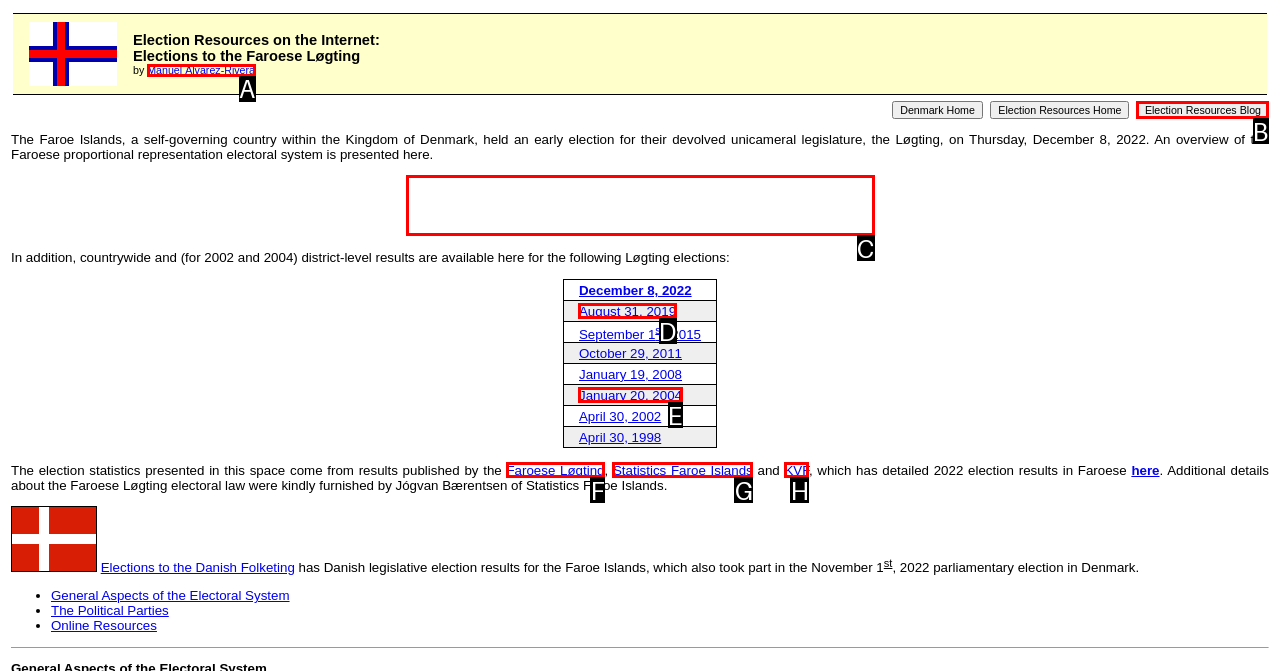What letter corresponds to the UI element to complete this task: Click the 'Election Resources Blog' button
Answer directly with the letter.

B